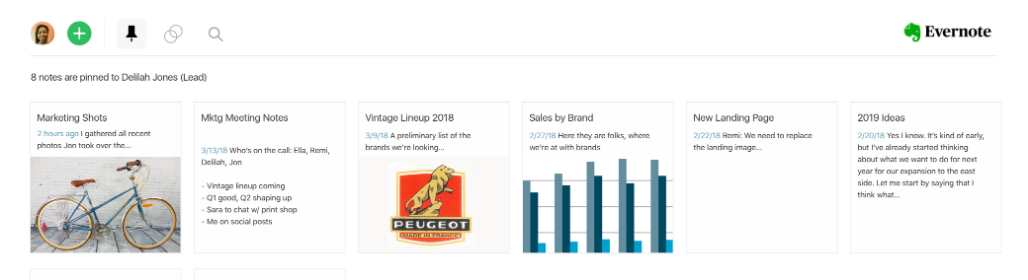Explain the image with as much detail as possible.

The image showcases the Evernote for Salesforce app interface, specifically displaying the list of pinned notes associated with Delilah Jones, a Lead. The layout highlights a total of eight pinned notes, with titles like "Marketing Shots," "Mktg Meeting Notes," "Vintage Lineup 2018," "Sales by Brand," "New Landing Page," and "2019 Ideas." Each note features a timestamp and a brief description, offering quick insights into their content. The top left corner includes icons for creating a new note, pinning notes, and searching through notes. The Evernote logo is visible in the top right, reinforcing the branding of the application designed to streamline note management within Salesforce.